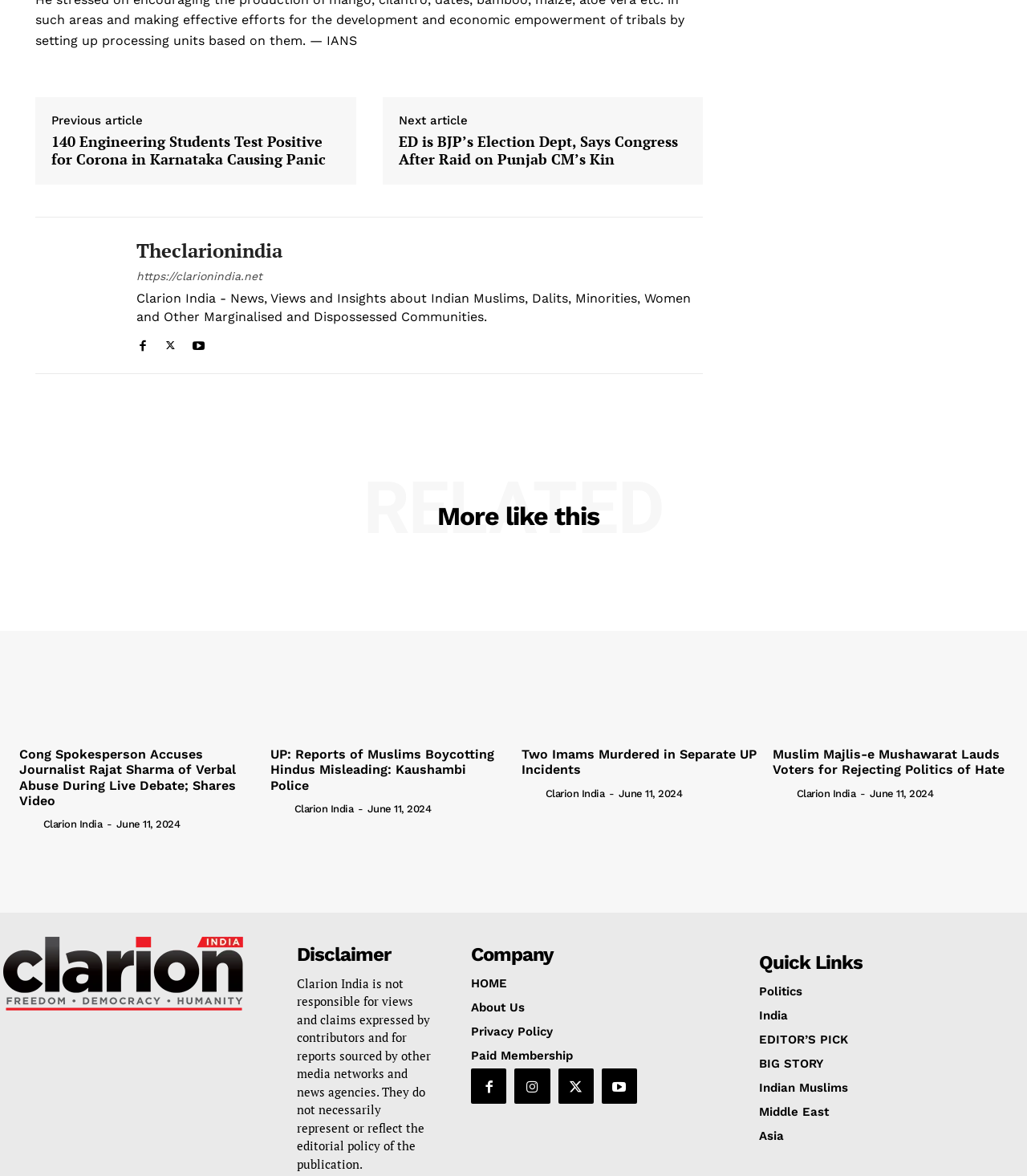Please identify the bounding box coordinates for the region that you need to click to follow this instruction: "View more articles like this".

[0.019, 0.428, 0.981, 0.45]